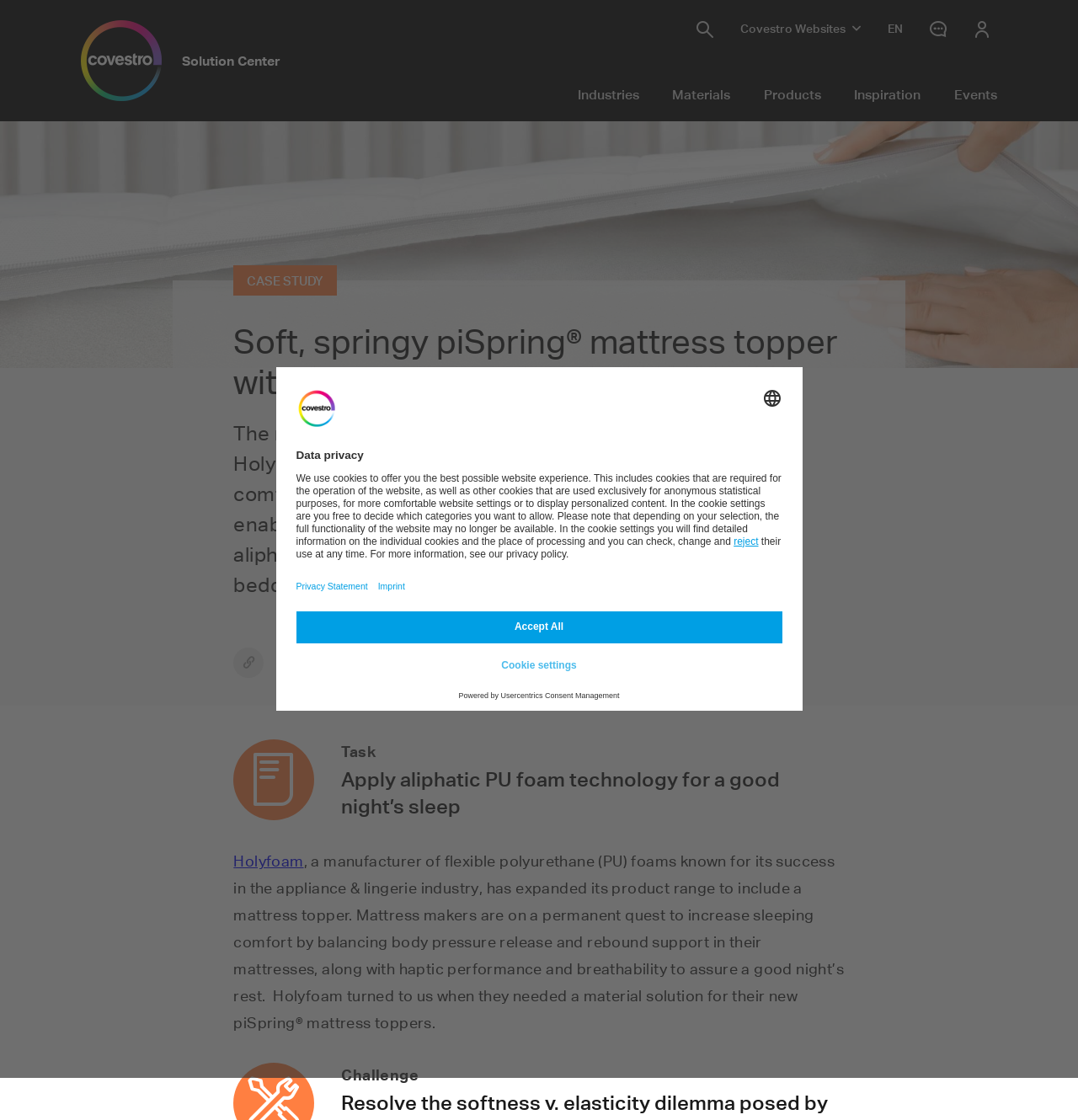Pinpoint the bounding box coordinates of the element to be clicked to execute the instruction: "View the Holyfoam website".

[0.217, 0.76, 0.282, 0.777]